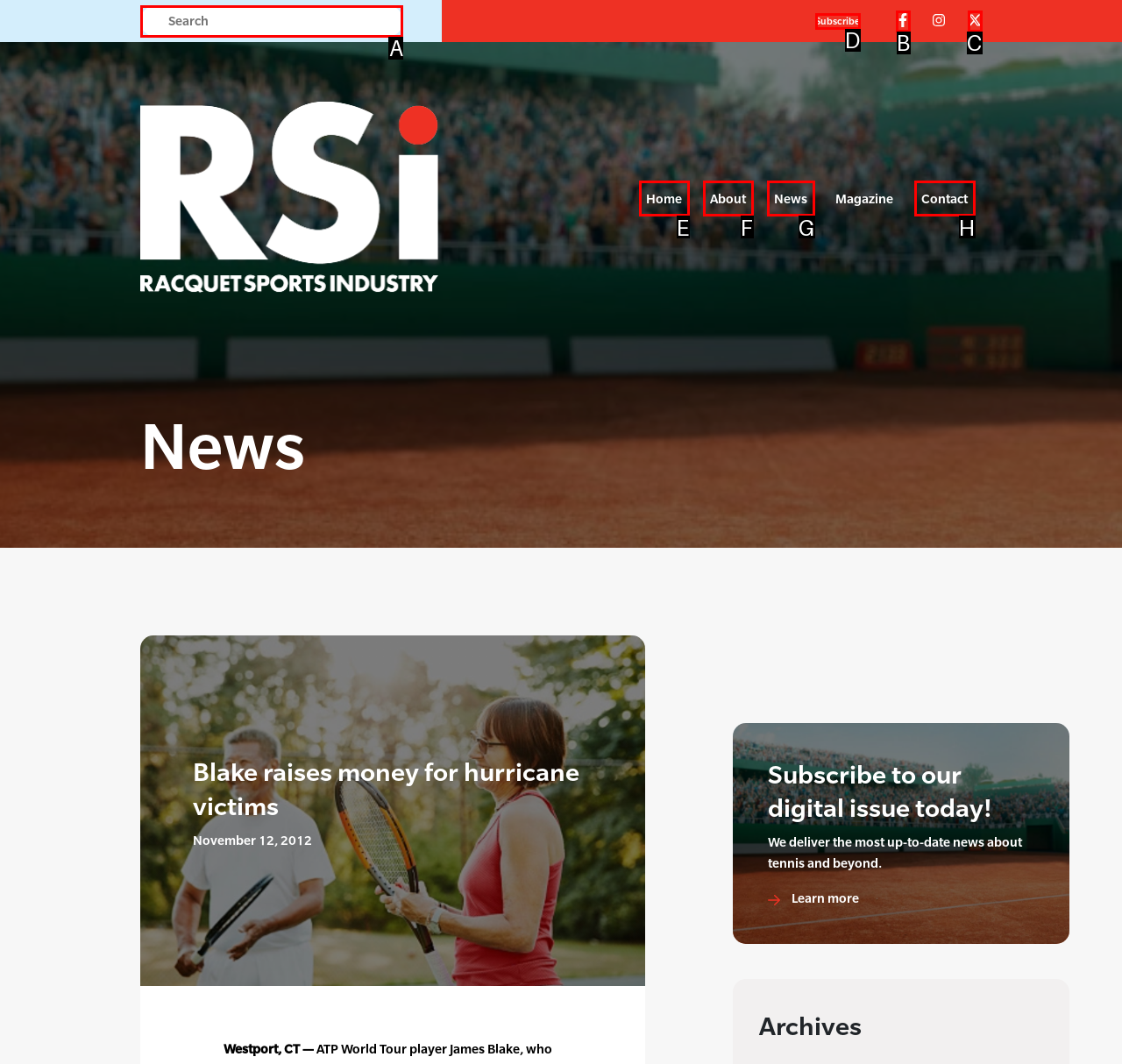Tell me the letter of the UI element to click in order to accomplish the following task: Click the link '898'
Answer with the letter of the chosen option from the given choices directly.

None